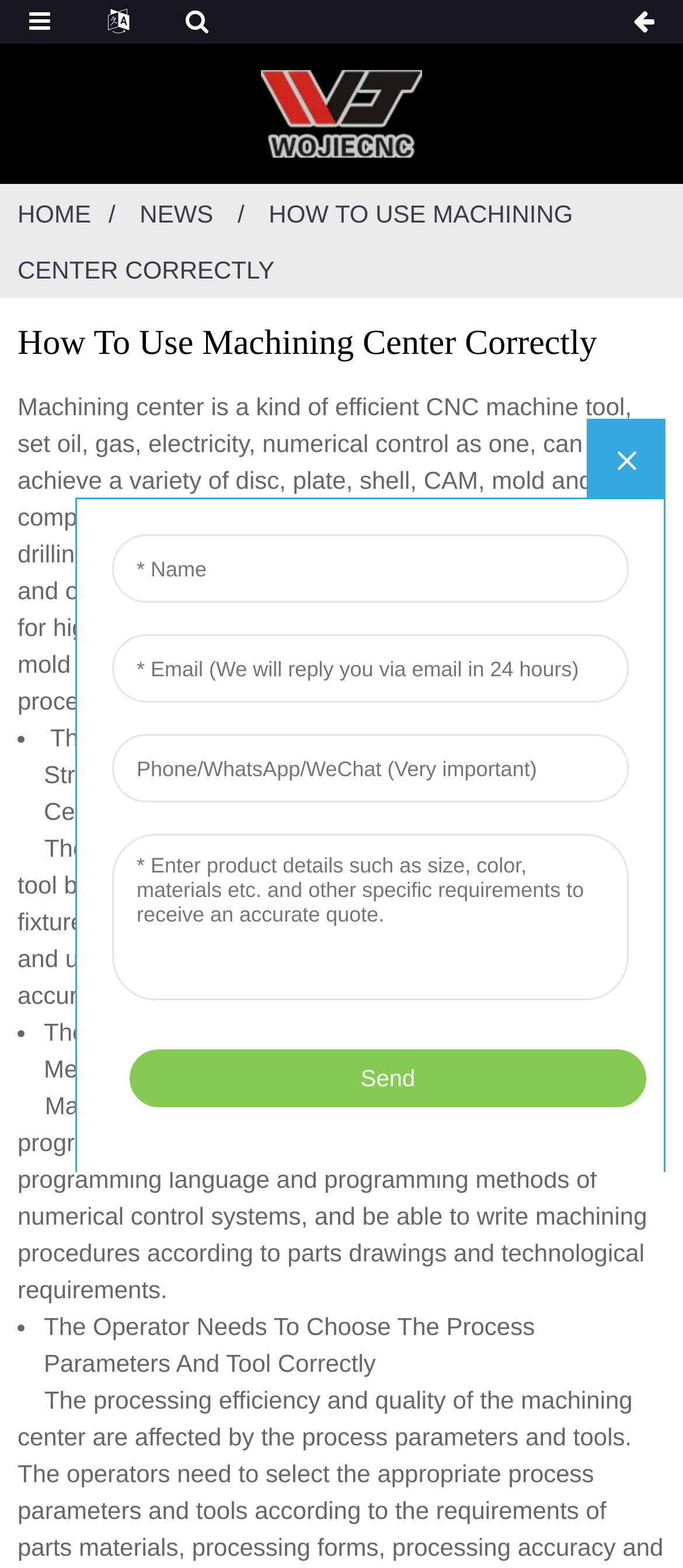What is the main function of a machining center?
Offer a detailed and exhaustive answer to the question.

According to the webpage, a machining center is a kind of efficient CNC machine tool that can achieve a variety of disc, plate, shell, CAM, mold and other complex parts of the workpiece clamping, and can complete drilling, milling, boring, expanding, reaming, rigid tapping and other processes processing.